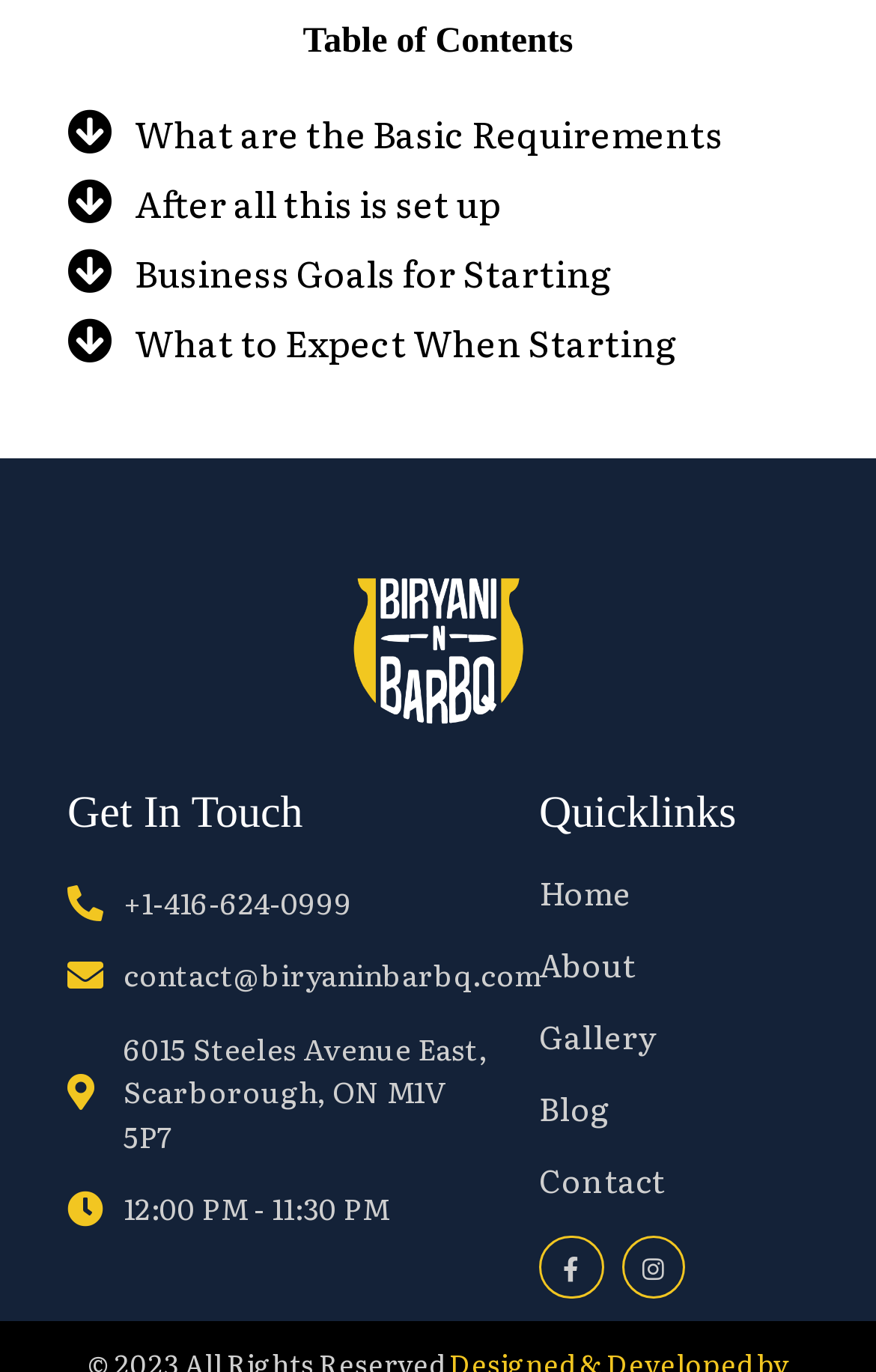Use a single word or phrase to answer this question: 
How many social media links are there in the Quicklinks section?

2